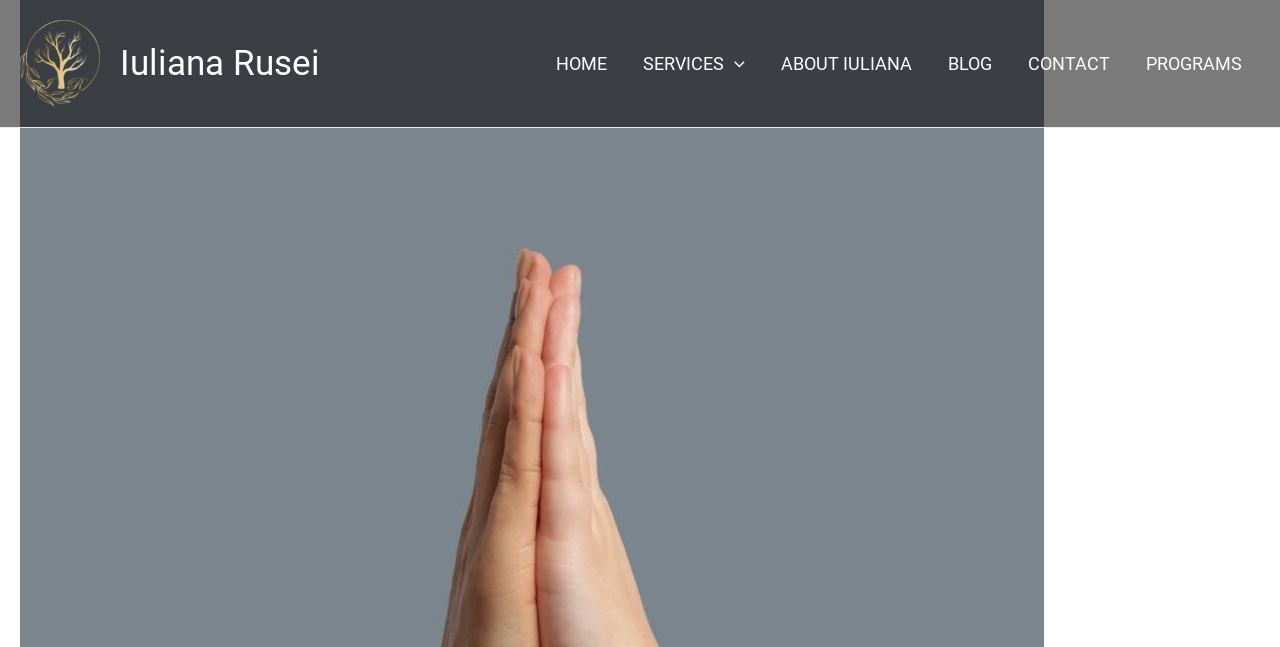Find the bounding box coordinates for the HTML element specified by: "ABOUT IULIANA".

[0.596, 0.044, 0.727, 0.152]